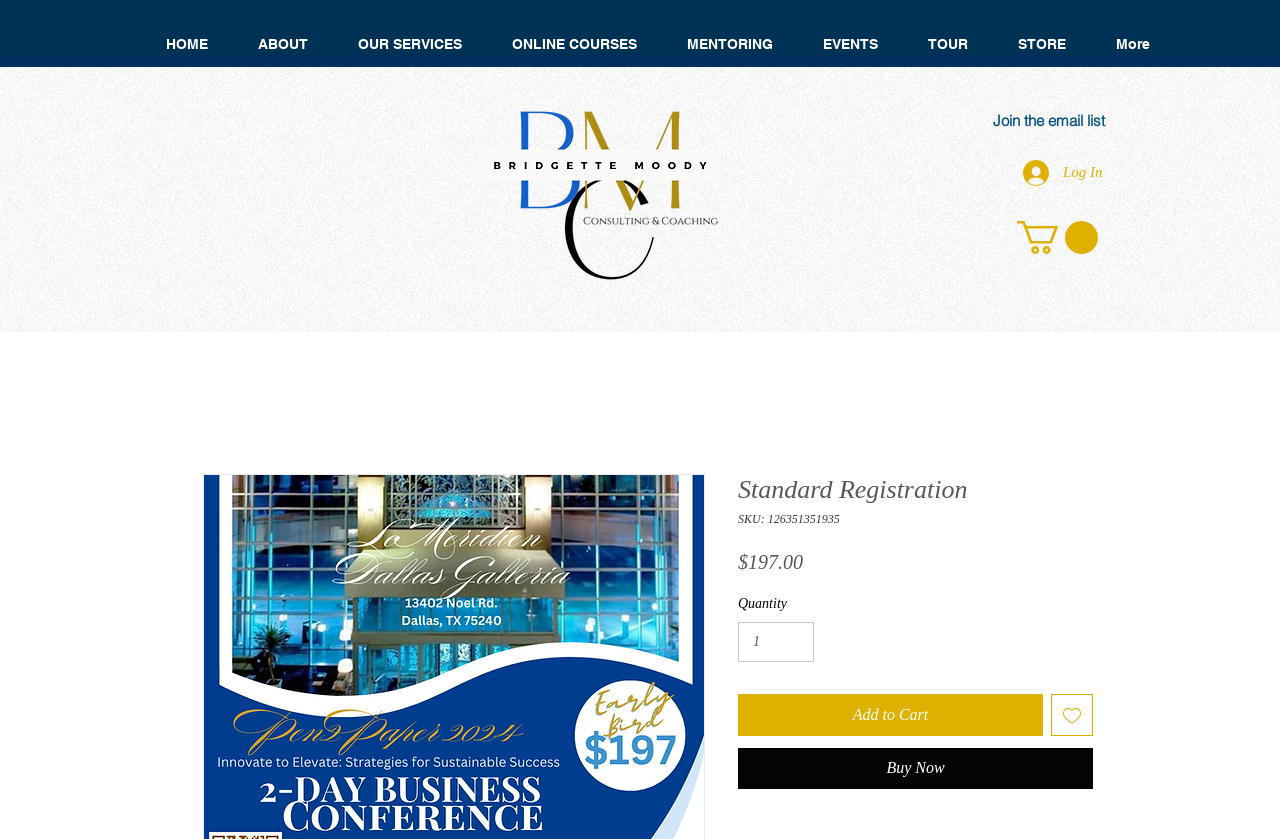Please find the bounding box coordinates of the element that you should click to achieve the following instruction: "Buy Now". The coordinates should be presented as four float numbers between 0 and 1: [left, top, right, bottom].

[0.577, 0.892, 0.854, 0.94]